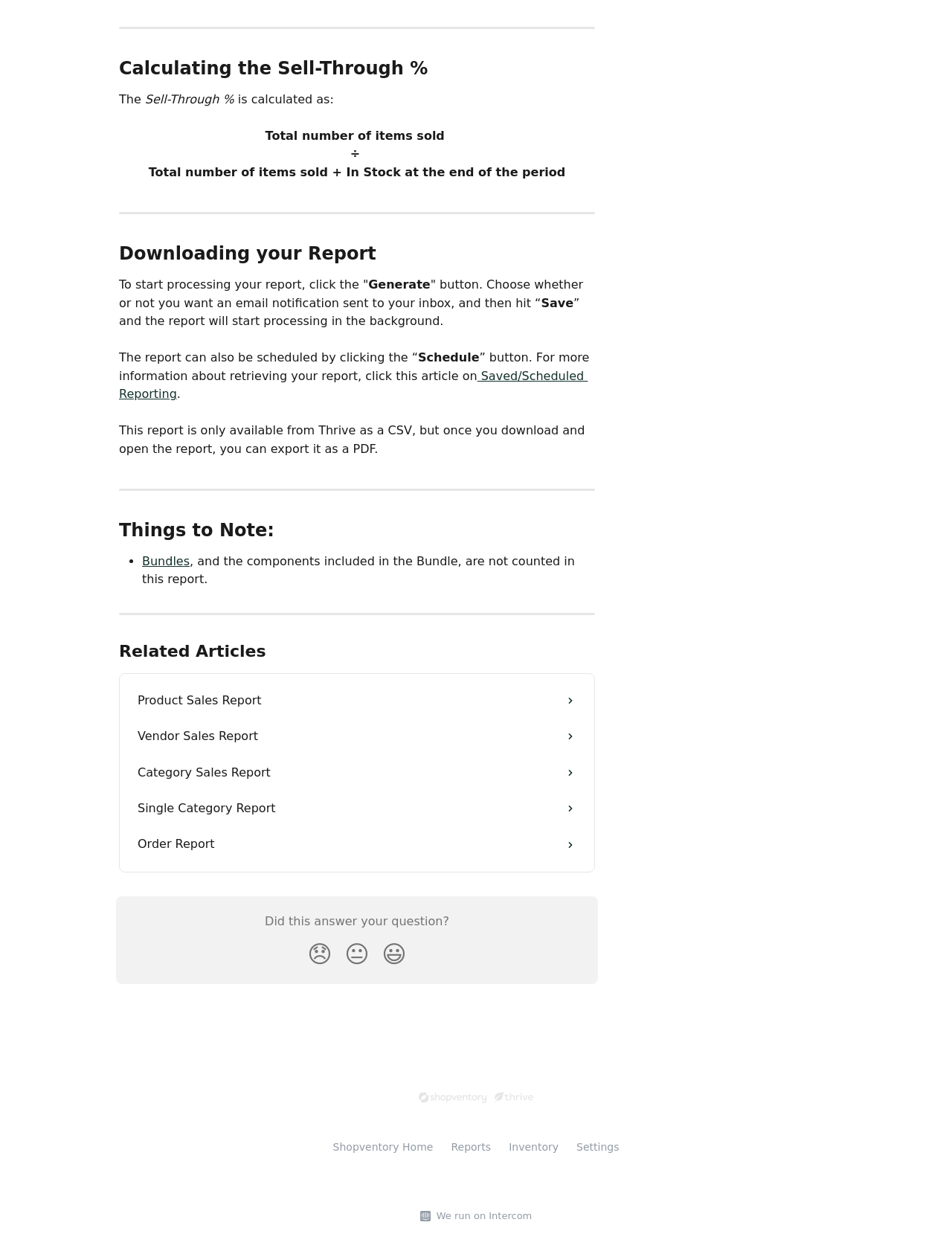Locate the bounding box coordinates of the clickable area to execute the instruction: "Click the 'Generate' button". Provide the coordinates as four float numbers between 0 and 1, represented as [left, top, right, bottom].

[0.387, 0.22, 0.452, 0.232]